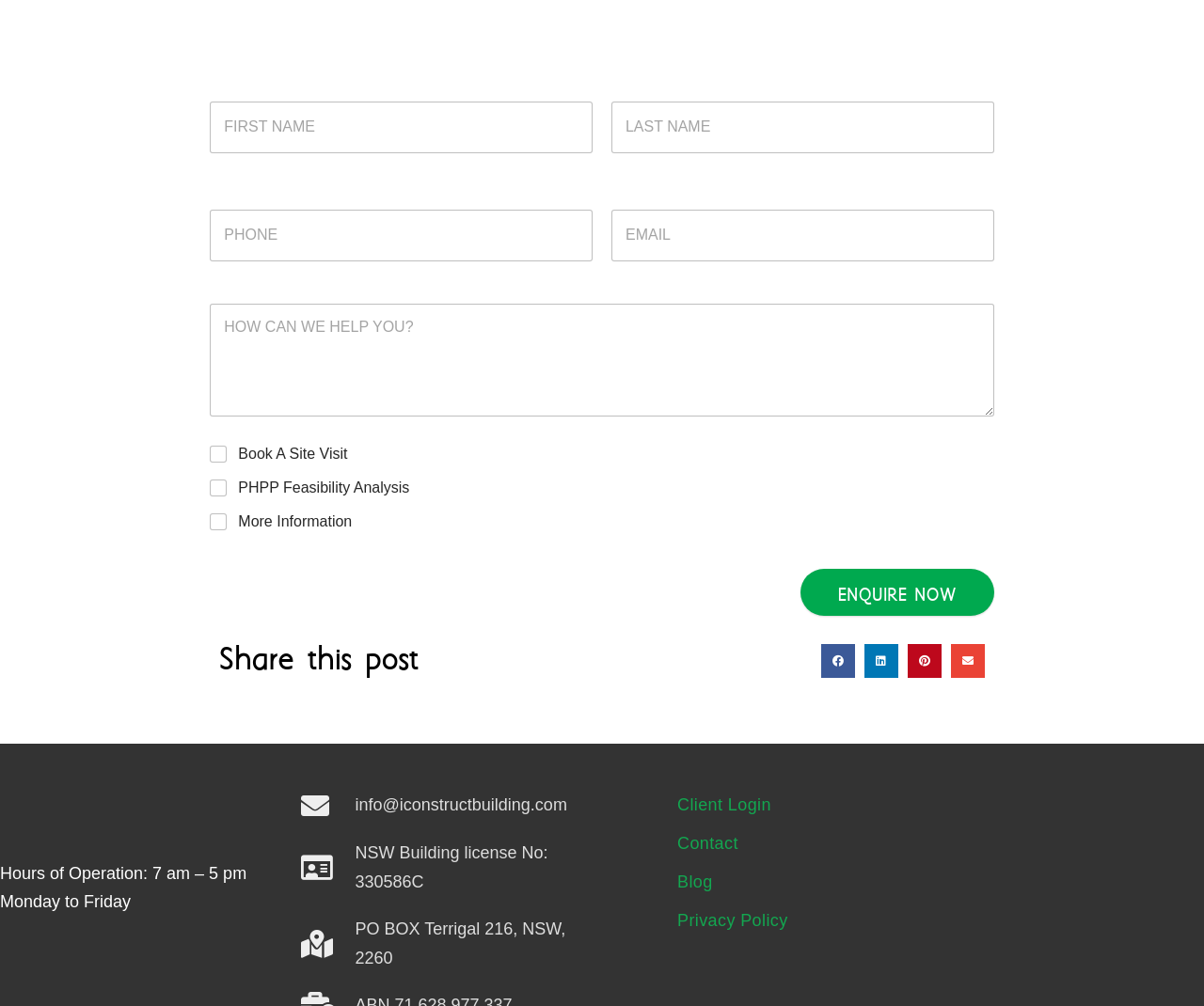Can you specify the bounding box coordinates of the area that needs to be clicked to fulfill the following instruction: "Share on facebook"?

[0.682, 0.641, 0.71, 0.674]